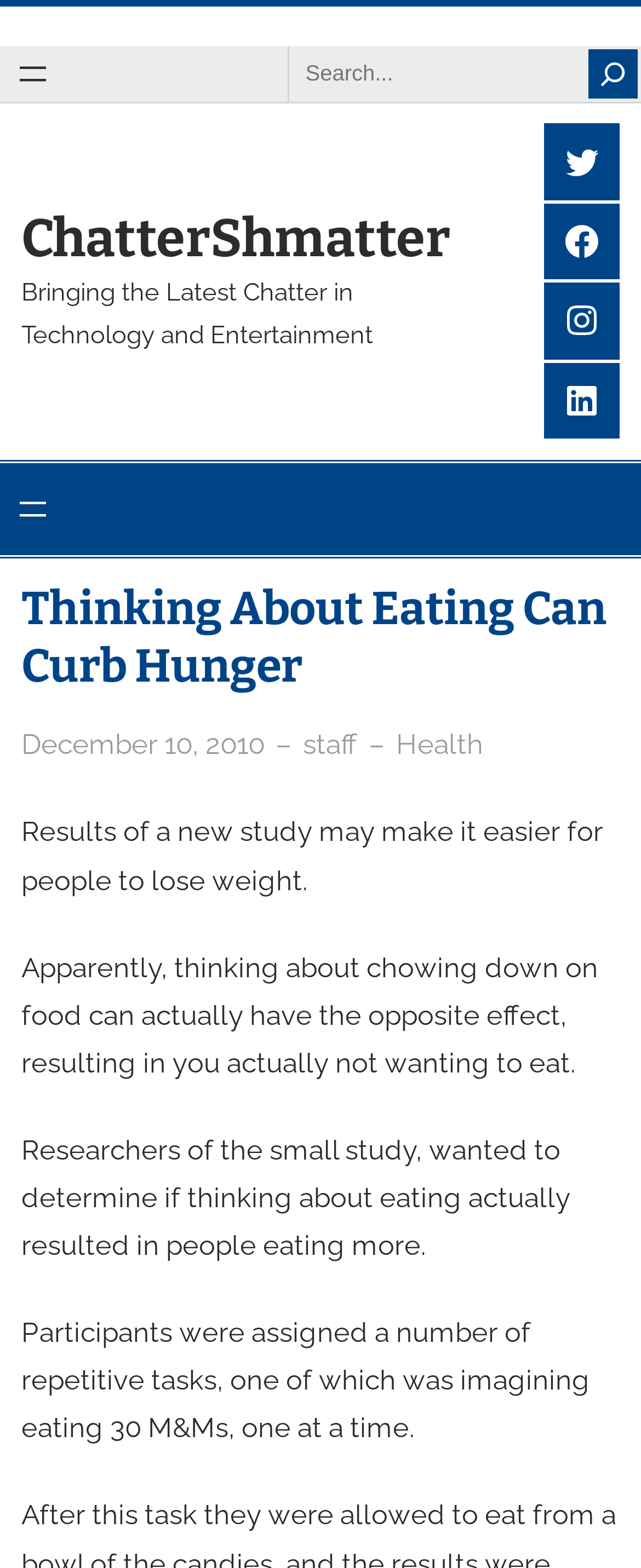Give a complete and precise description of the webpage's appearance.

The webpage is about an article discussing a new study on weight loss. At the top, there is a horizontal separator line. Below it, on the left side, there is a button to open a menu, and a search bar with a search button and a magnifying glass icon. On the right side, there are links to social media platforms, including Twitter, Facebook, Instagram, and LinkedIn.

Below the search bar, there is a link to the website's title, "ChatterShmatter", and a tagline "Bringing the Latest Chatter in Technology and Entertainment". Another button to open a menu is located on the left side, below the search bar.

The main content of the article starts with a heading "Thinking About Eating Can Curb Hunger". Below it, there is a timestamp indicating the article was published on December 10, 2010. The article is written by "staff" and categorized under "Health".

The article itself consists of four paragraphs. The first paragraph summarizes the study's findings, stating that thinking about eating can actually help people lose weight. The second paragraph explains that researchers found that thinking about eating can have the opposite effect, making people not want to eat. The third paragraph describes the study's methodology, where participants were asked to imagine eating 30 M&Ms one at a time. The fourth paragraph is not provided in the accessibility tree, but it likely continues to discuss the study's results and implications.